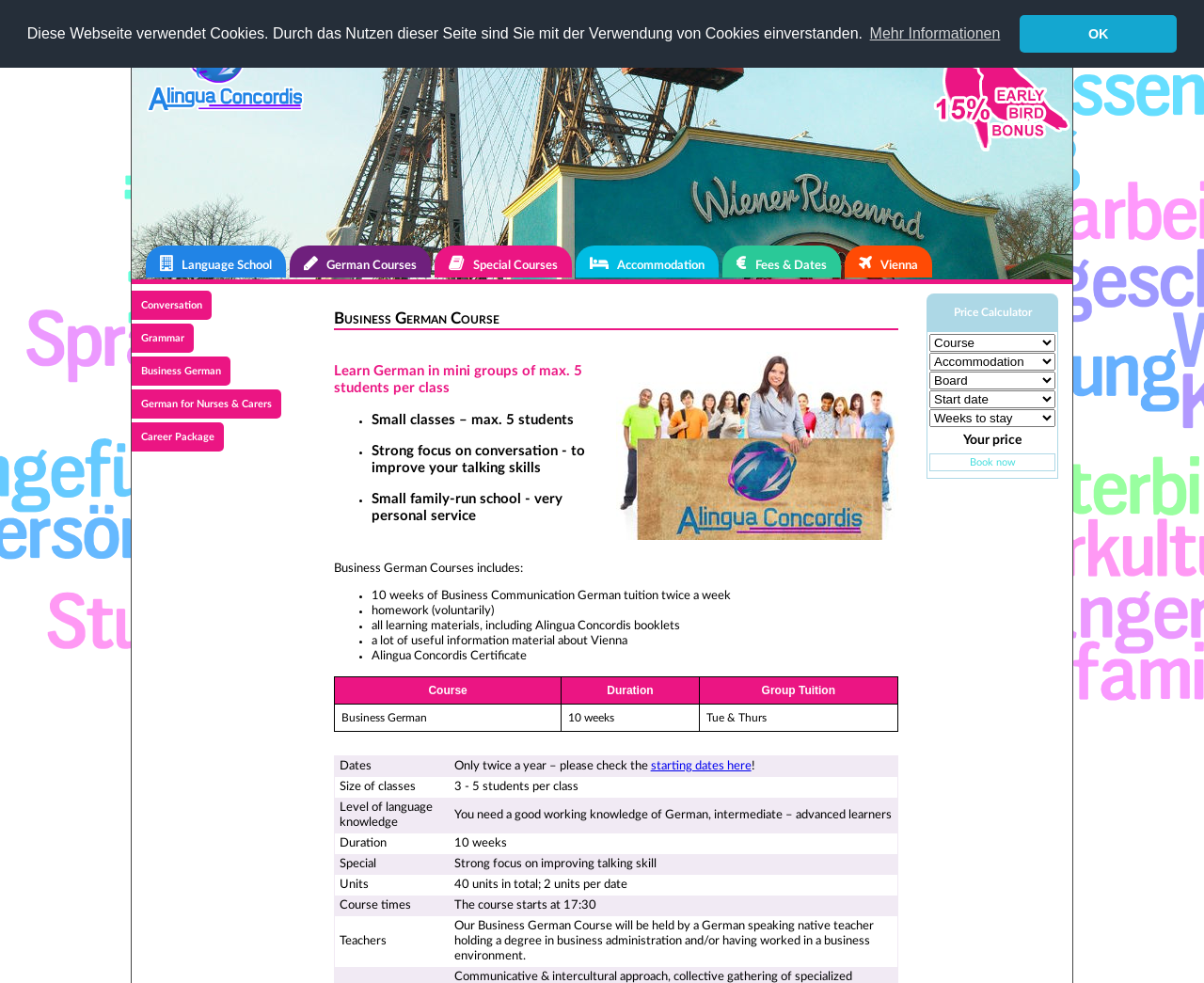Find the bounding box coordinates of the element to click in order to complete the given instruction: "Go to the 'Home' page."

[0.565, 0.003, 0.592, 0.018]